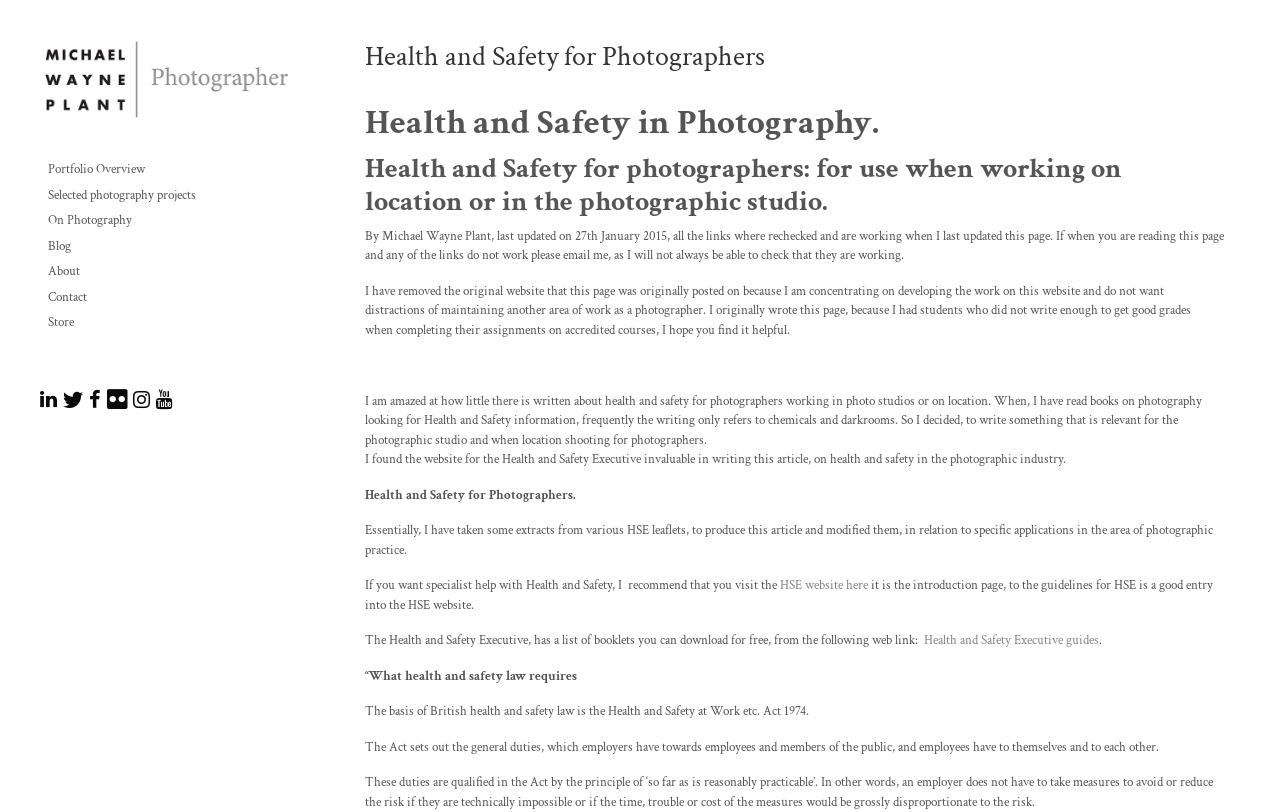What is the recommended website for specialist help with Health and Safety?
Use the screenshot to answer the question with a single word or phrase.

HSE website